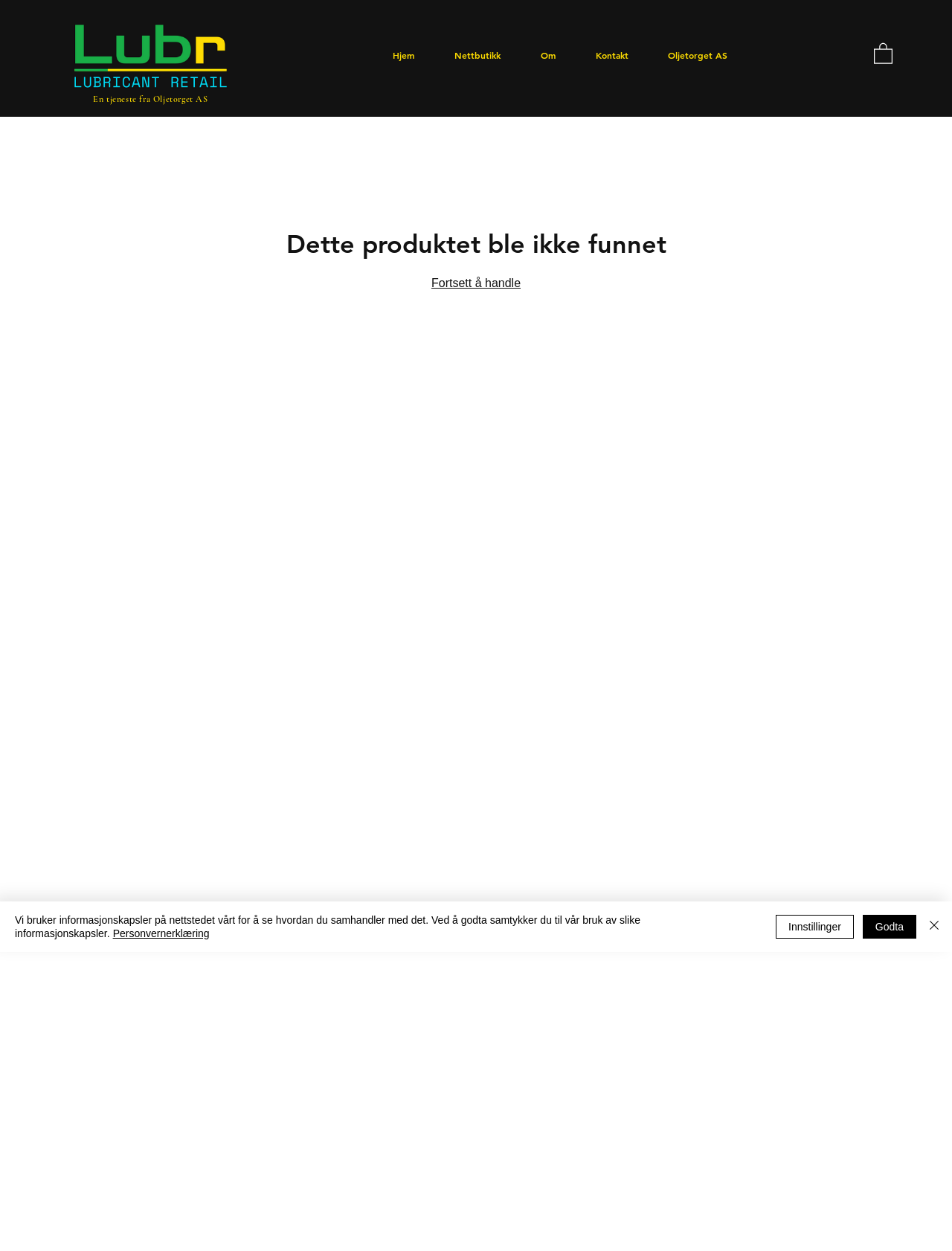Give the bounding box coordinates for the element described as: "aria-label="Lukk"".

[0.972, 0.73, 0.991, 0.751]